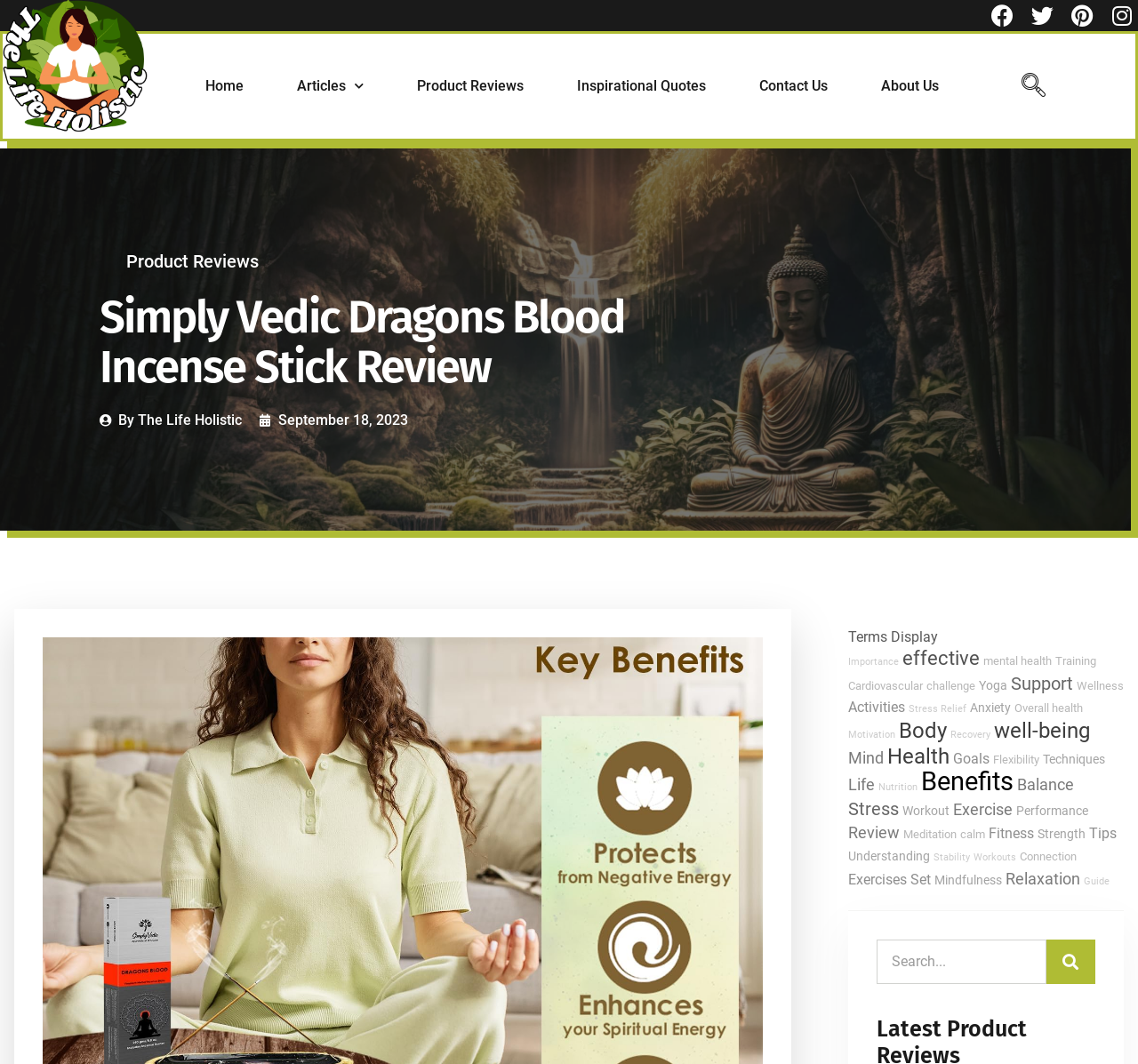How many social media links are at the top of the webpage?
Using the image, give a concise answer in the form of a single word or short phrase.

4